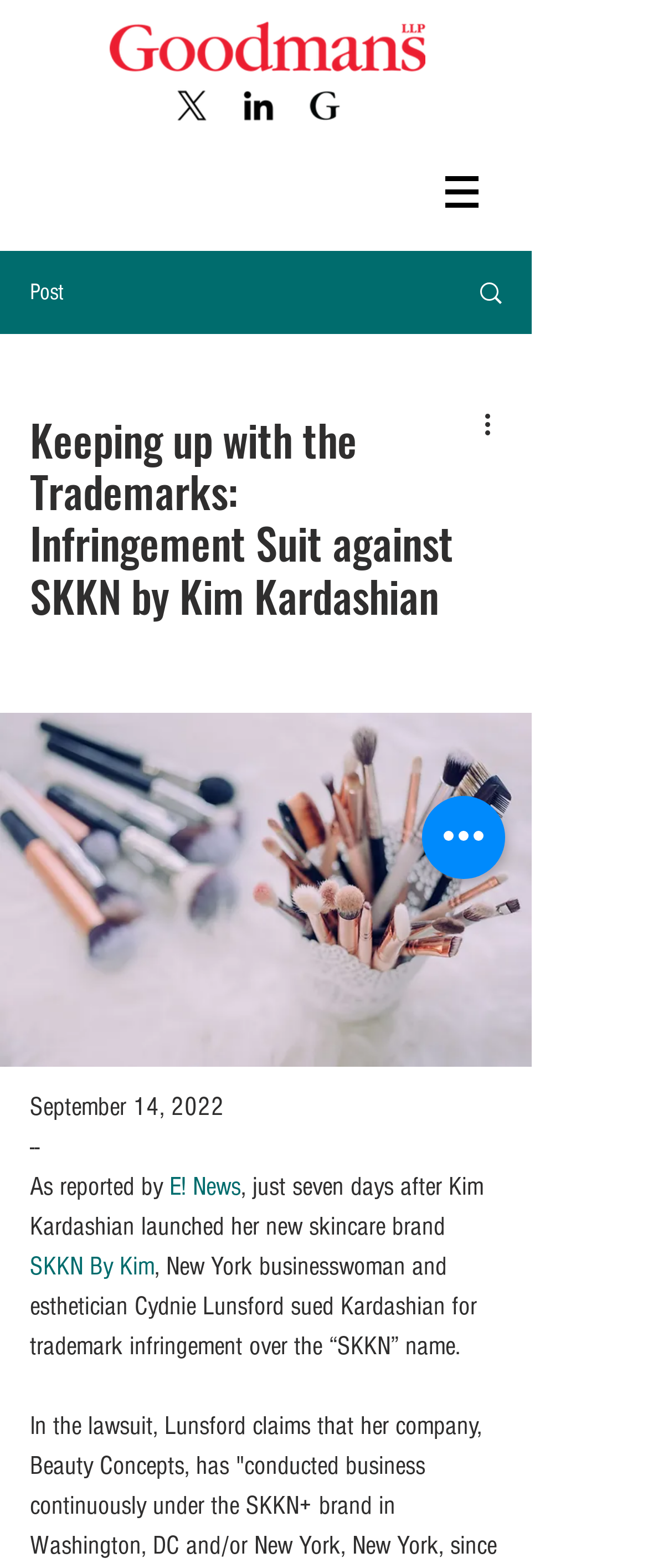How many days after launching her skincare brand was Kim Kardashian sued?
Examine the image closely and answer the question with as much detail as possible.

The webpage states that Cydnie Lunsford sued Kim Kardashian for trademark infringement just seven days after Kim Kardashian launched her new skincare brand, SKKN By Kim.